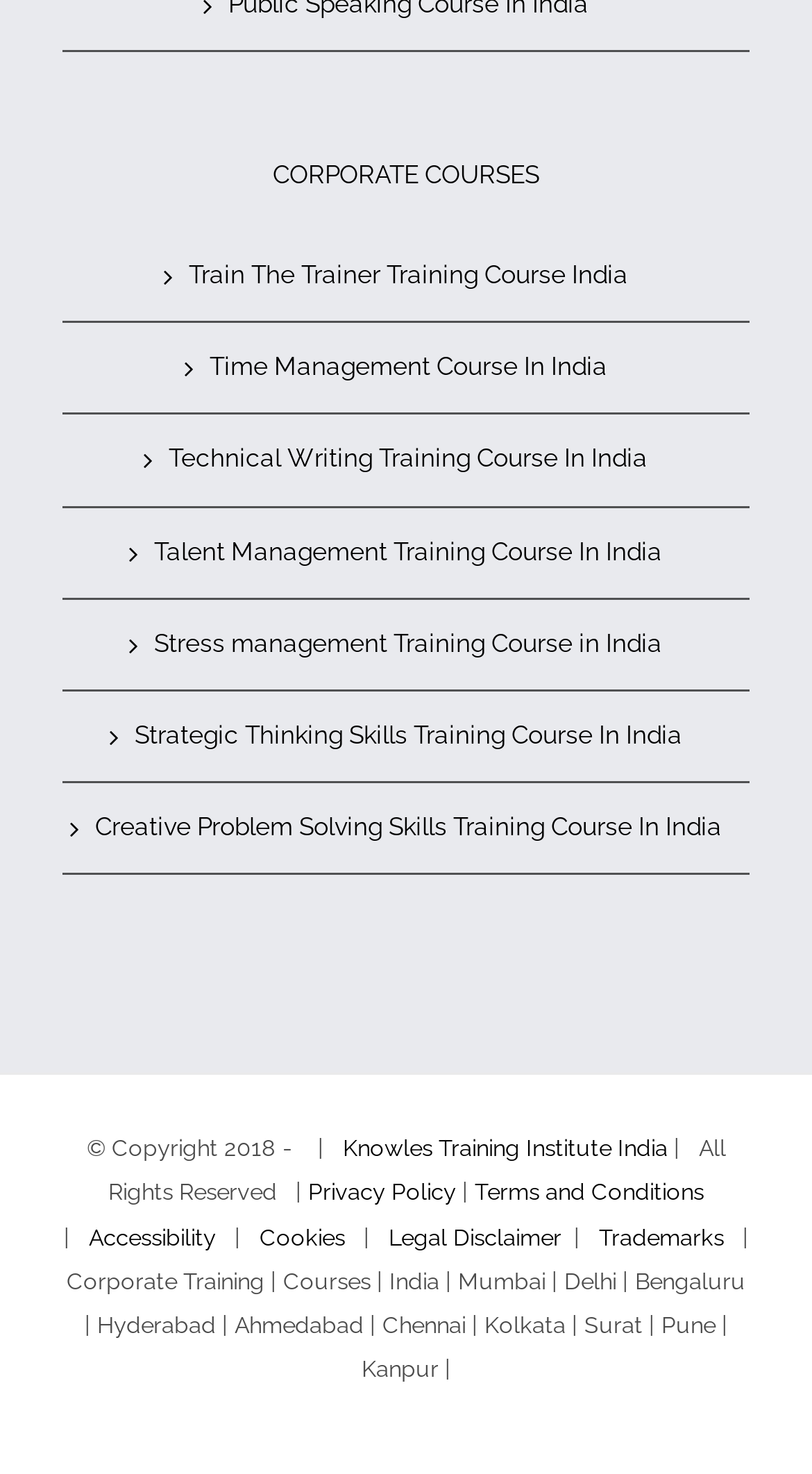How many corporate courses are listed?
Please provide a comprehensive and detailed answer to the question.

I counted the number of links starting with '' under the 'CORPORATE COURSES' heading, which are 'Train The Trainer Training Course India', 'Time Management Course In India', 'Technical Writing Training Course In India', 'Talent Management Training Course In India', 'Stress management Training Course in India', 'Strategic Thinking Skills Training Course In India', 'Creative Problem Solving Skills Training Course In India'. There are 8 links in total.